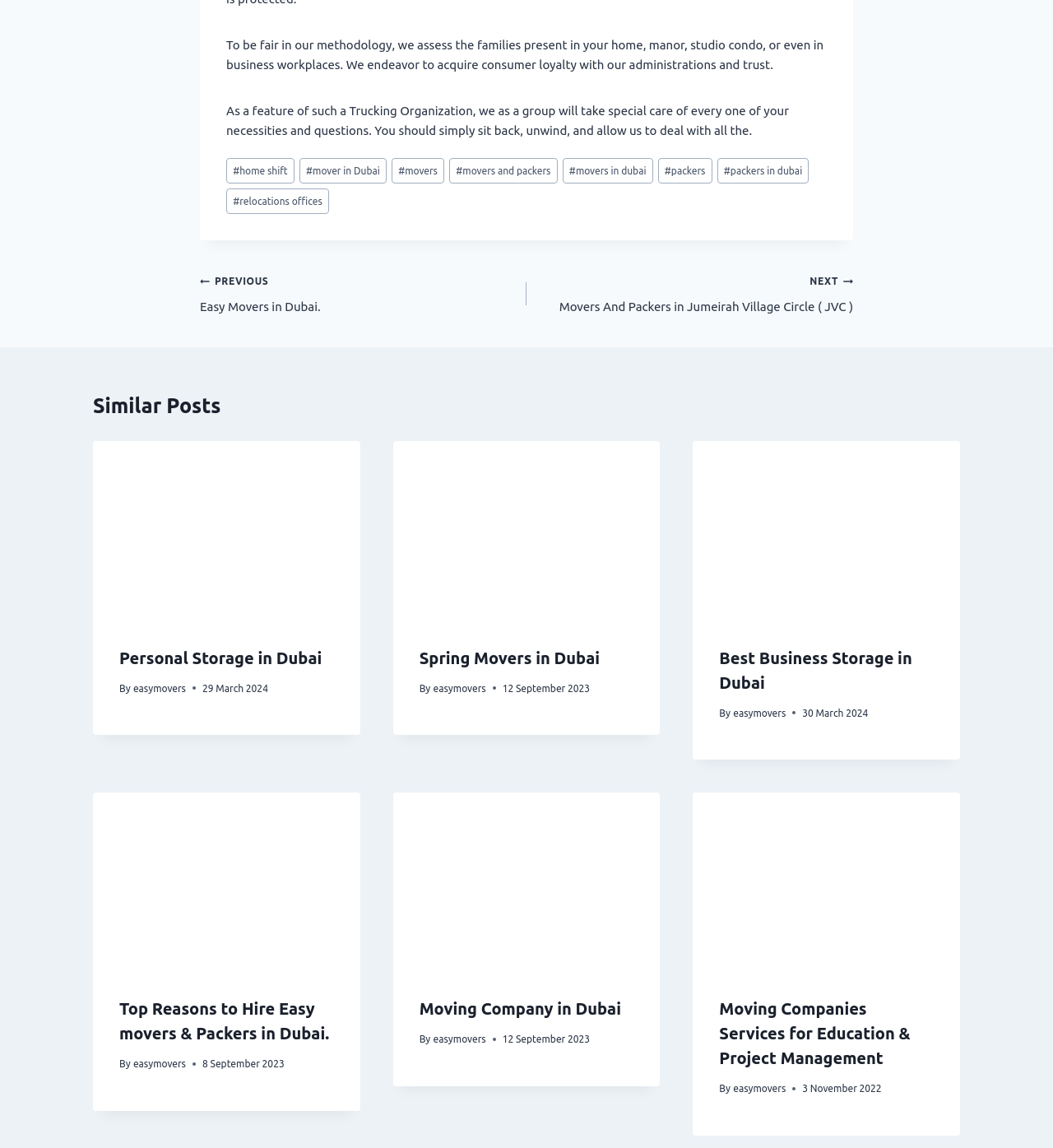For the given element description easymovers, determine the bounding box coordinates of the UI element. The coordinates should follow the format (top-left x, top-left y, bottom-right x, bottom-right y) and be within the range of 0 to 1.

[0.411, 0.901, 0.461, 0.91]